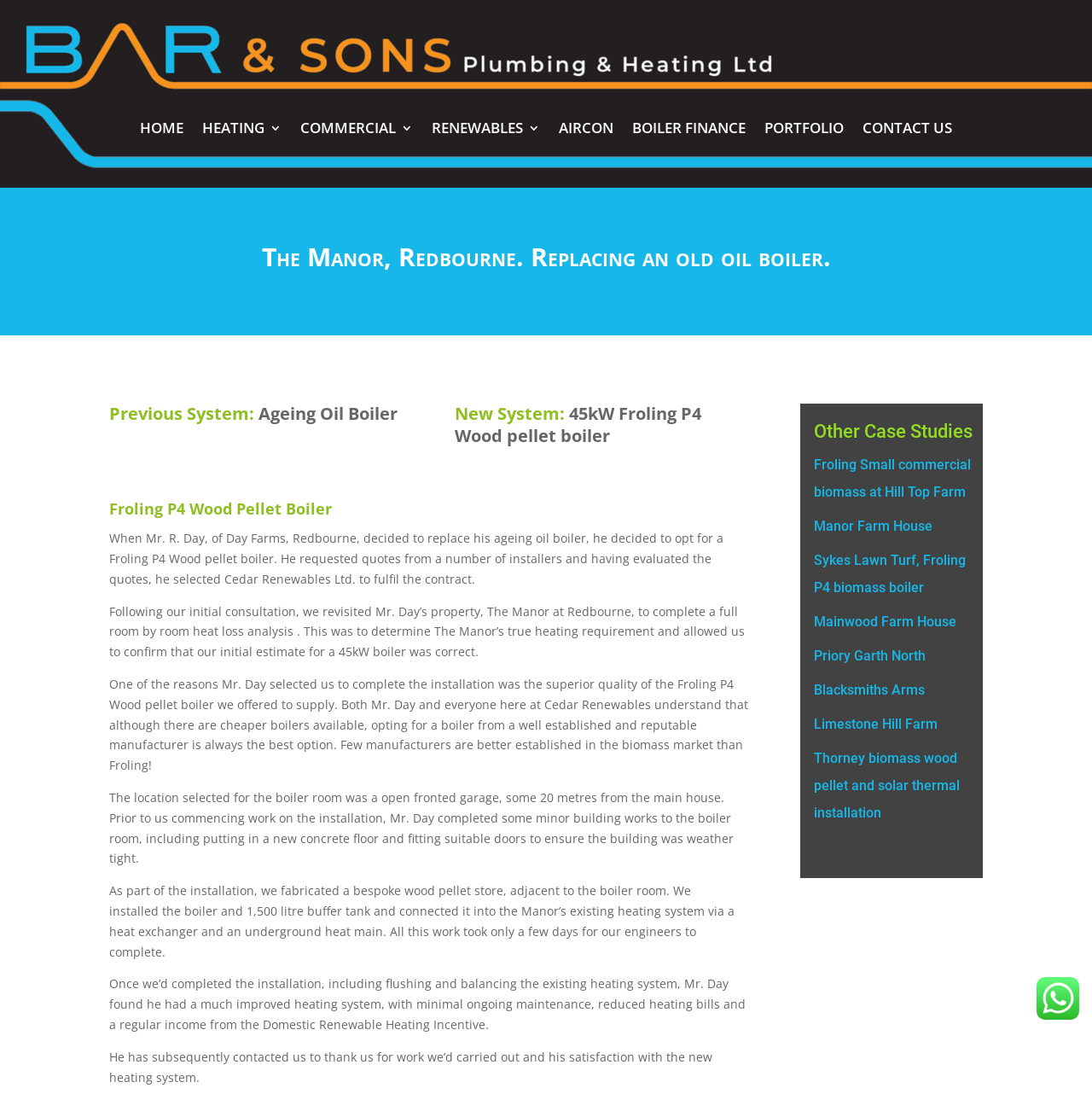Based on the image, provide a detailed and complete answer to the question: 
What is the name of the farm where the new boiler is installed?

According to the webpage content, specifically the paragraph starting with 'When Mr. R. Day, of Day Farms, Redbourne, decided to replace his ageing oil boiler...', the new boiler is installed at Day Farms.